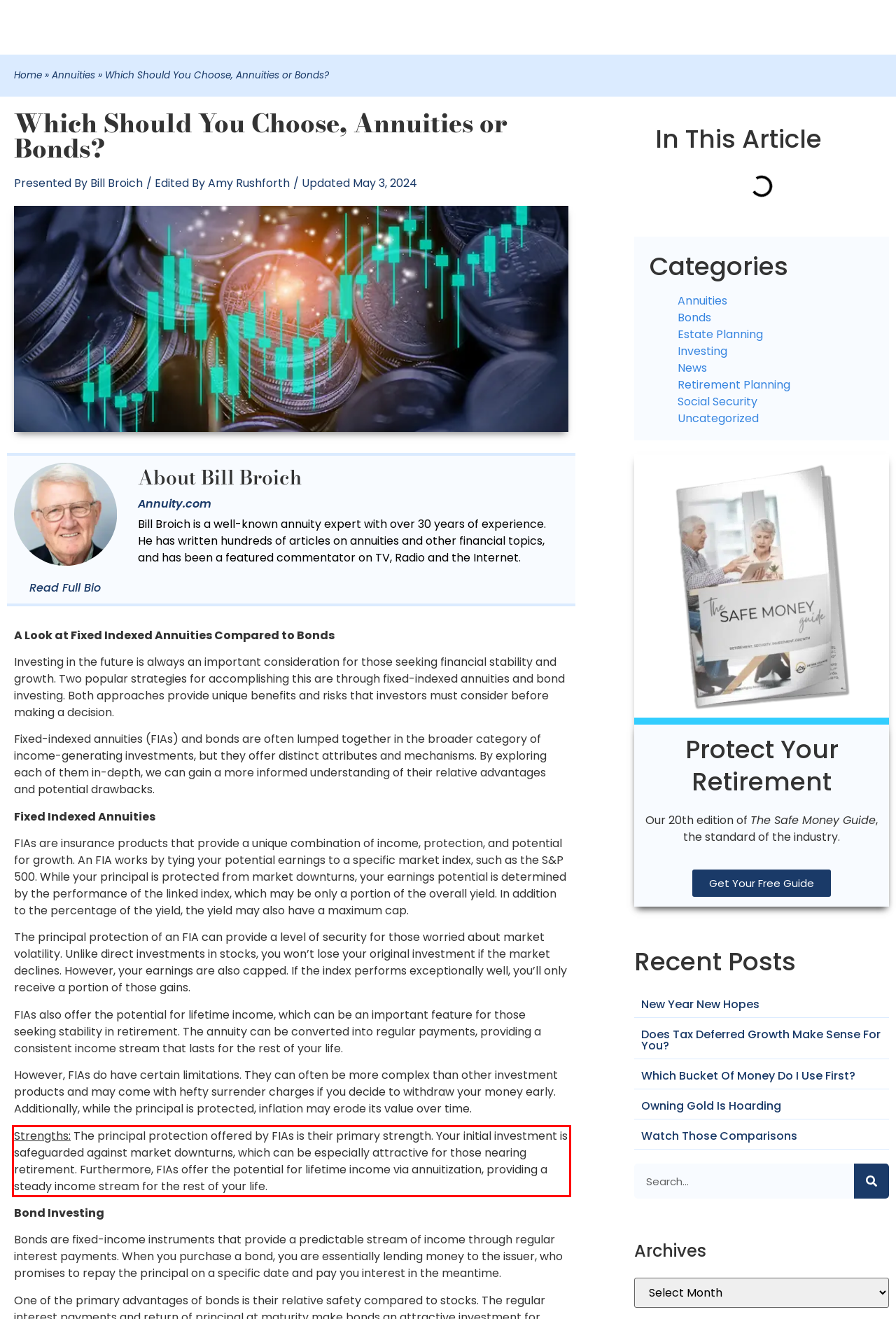Please extract the text content within the red bounding box on the webpage screenshot using OCR.

Strengths: The principal protection offered by FIAs is their primary strength. Your initial investment is safeguarded against market downturns, which can be especially attractive for those nearing retirement. Furthermore, FIAs offer the potential for lifetime income via annuitization, providing a steady income stream for the rest of your life.